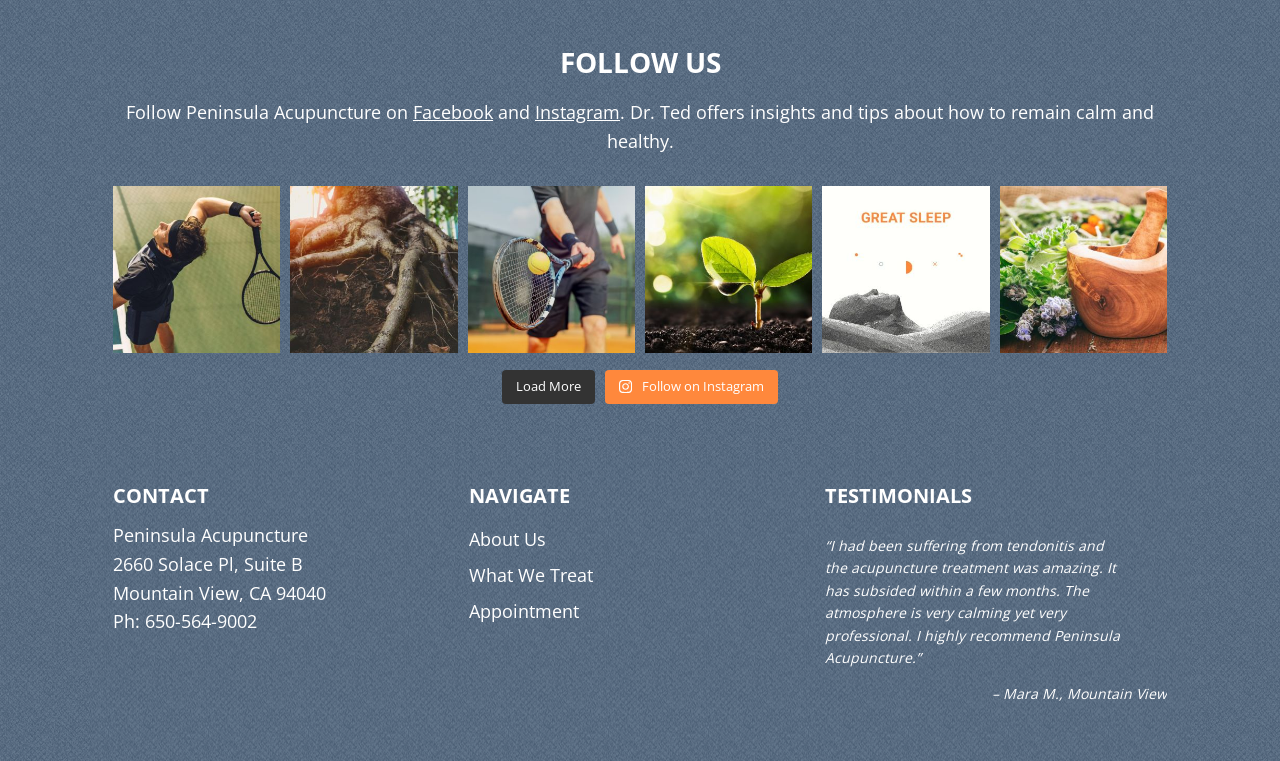Extract the bounding box coordinates for the HTML element that matches this description: "What We Treat". The coordinates should be four float numbers between 0 and 1, i.e., [left, top, right, bottom].

[0.366, 0.732, 0.634, 0.779]